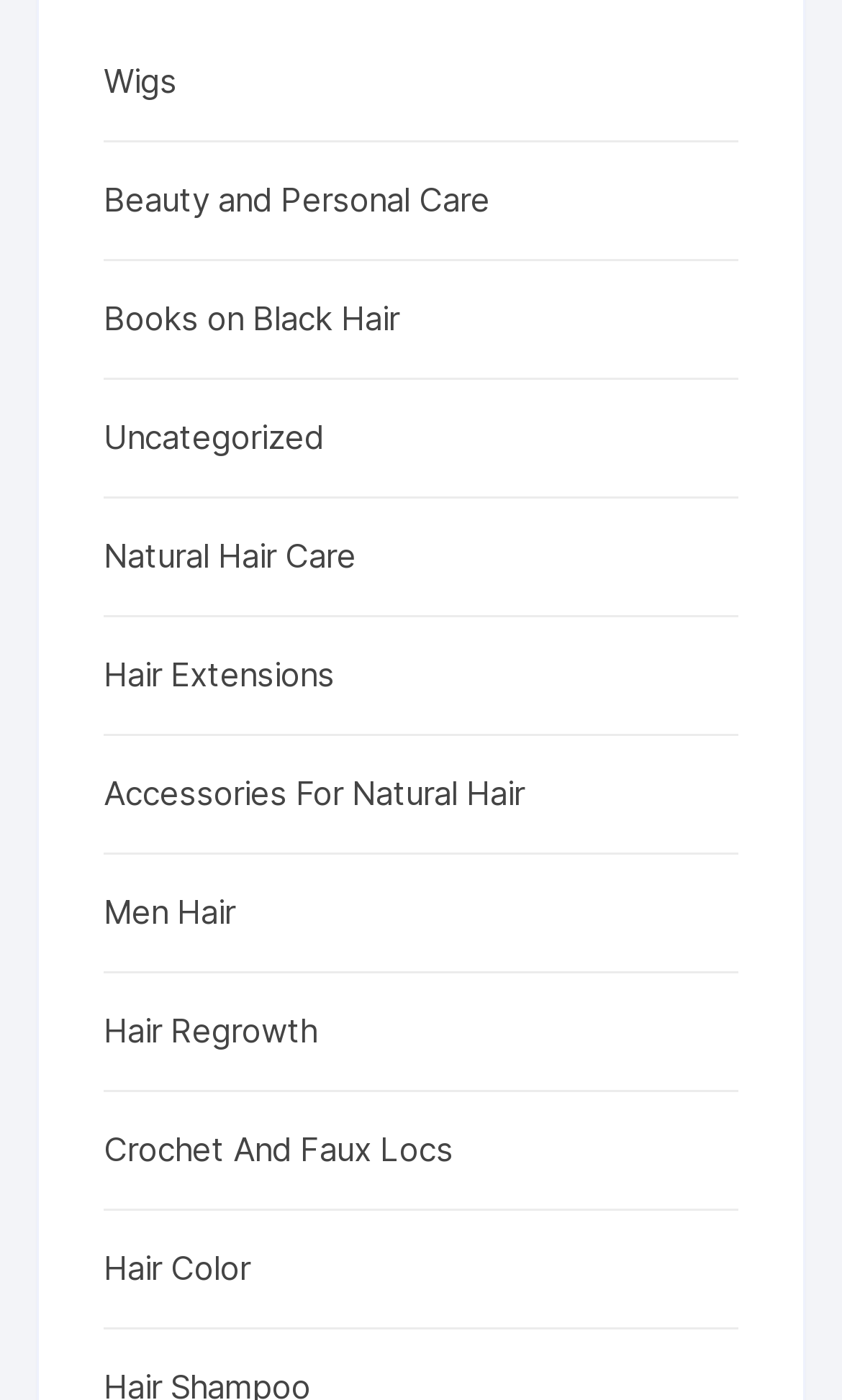Answer the question using only a single word or phrase: 
What is the last category of hair care?

Hair Color